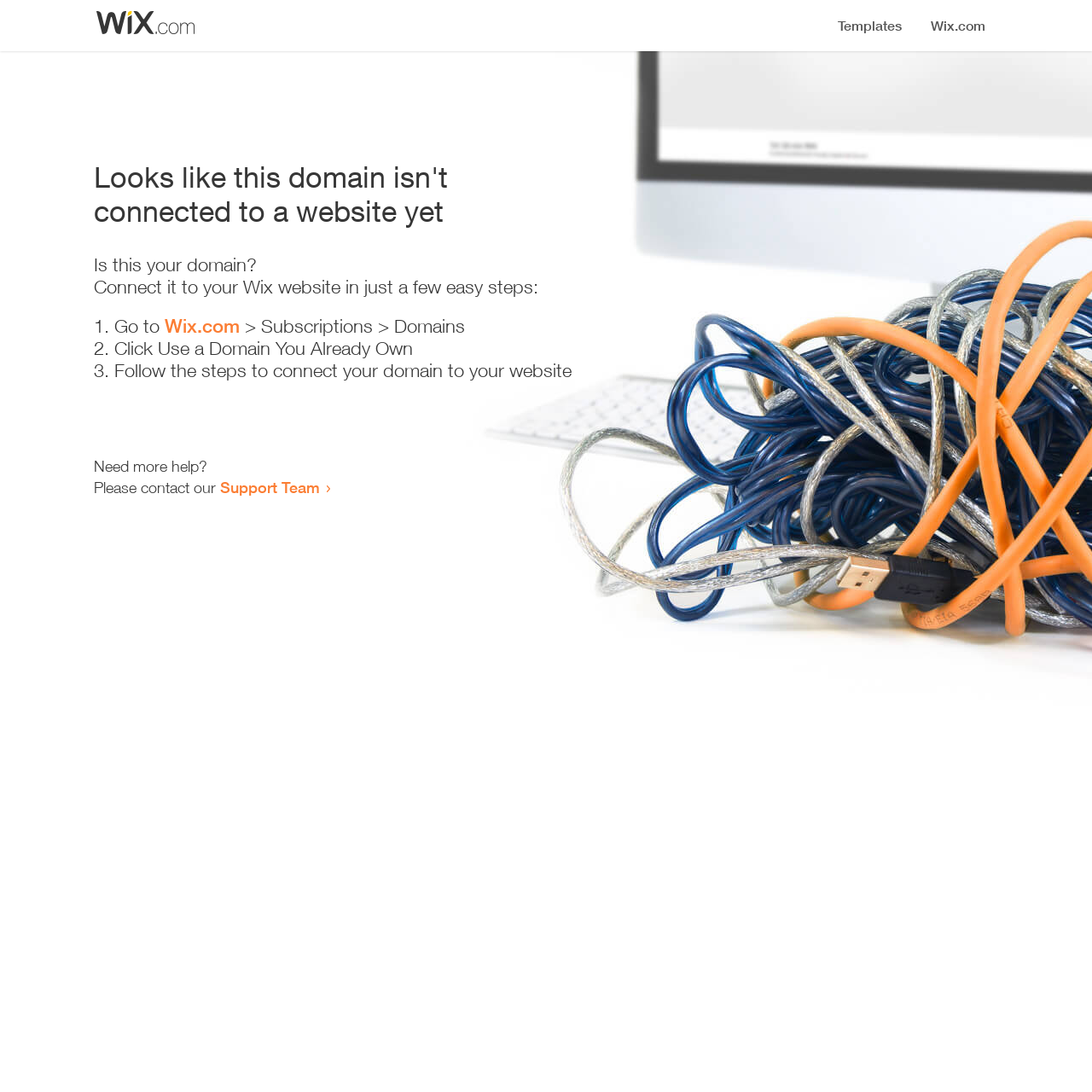Describe all the significant parts and information present on the webpage.

The webpage appears to be an error page, indicating that a domain is not connected to a website yet. At the top, there is a small image, followed by a heading that states the error message. Below the heading, there is a series of instructions to connect the domain to a Wix website. The instructions are presented in a step-by-step format, with three numbered list items. Each list item contains a brief description of the action to take, with a link to Wix.com in the first step. 

To the right of the instructions, there is a small section that offers additional help, with a link to the Support Team. The overall layout is simple and easy to follow, with clear headings and concise text.